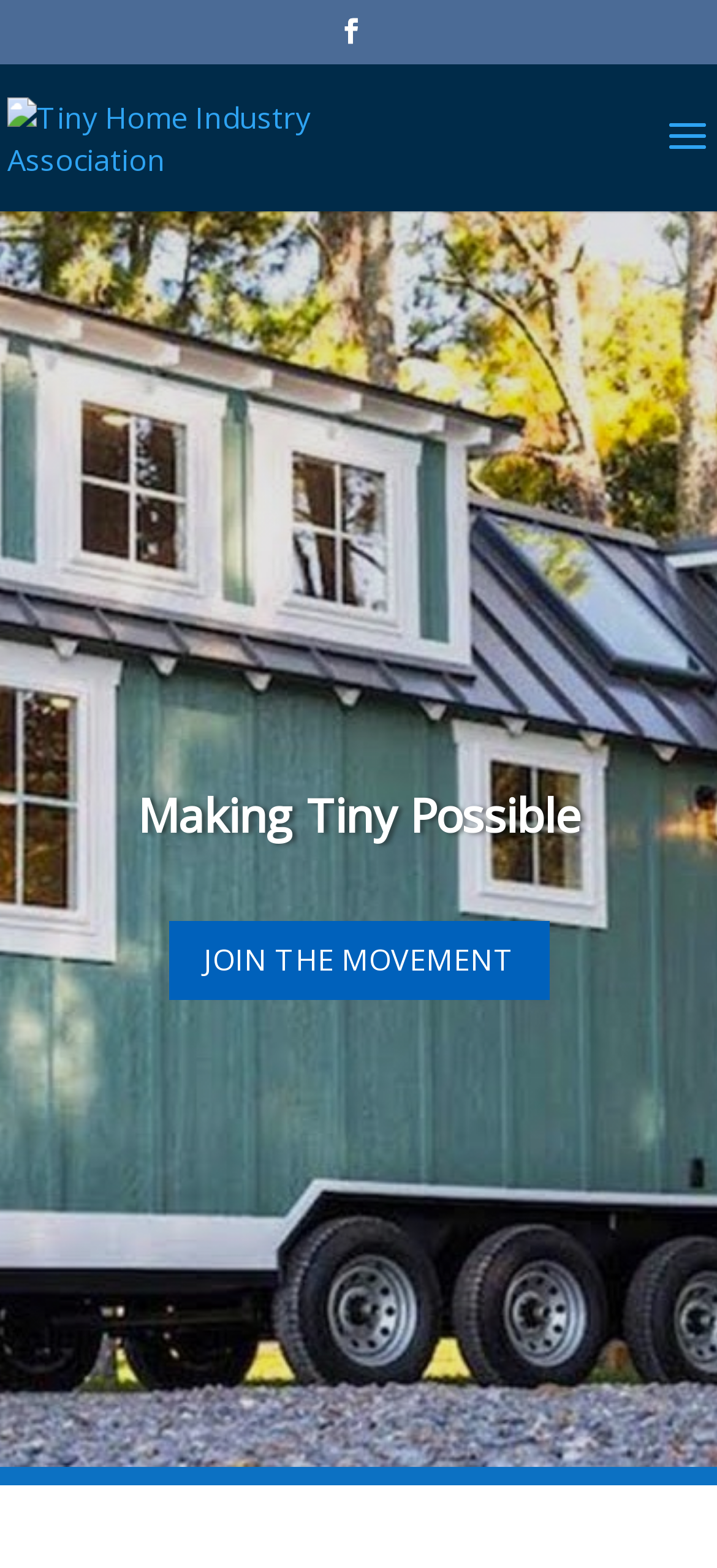What is the name of the organization?
Using the information from the image, provide a comprehensive answer to the question.

The name of the organization can be found in the top-left corner of the webpage, where there is a link with the text 'Tiny Home Industry Association' and an accompanying image with the same name.